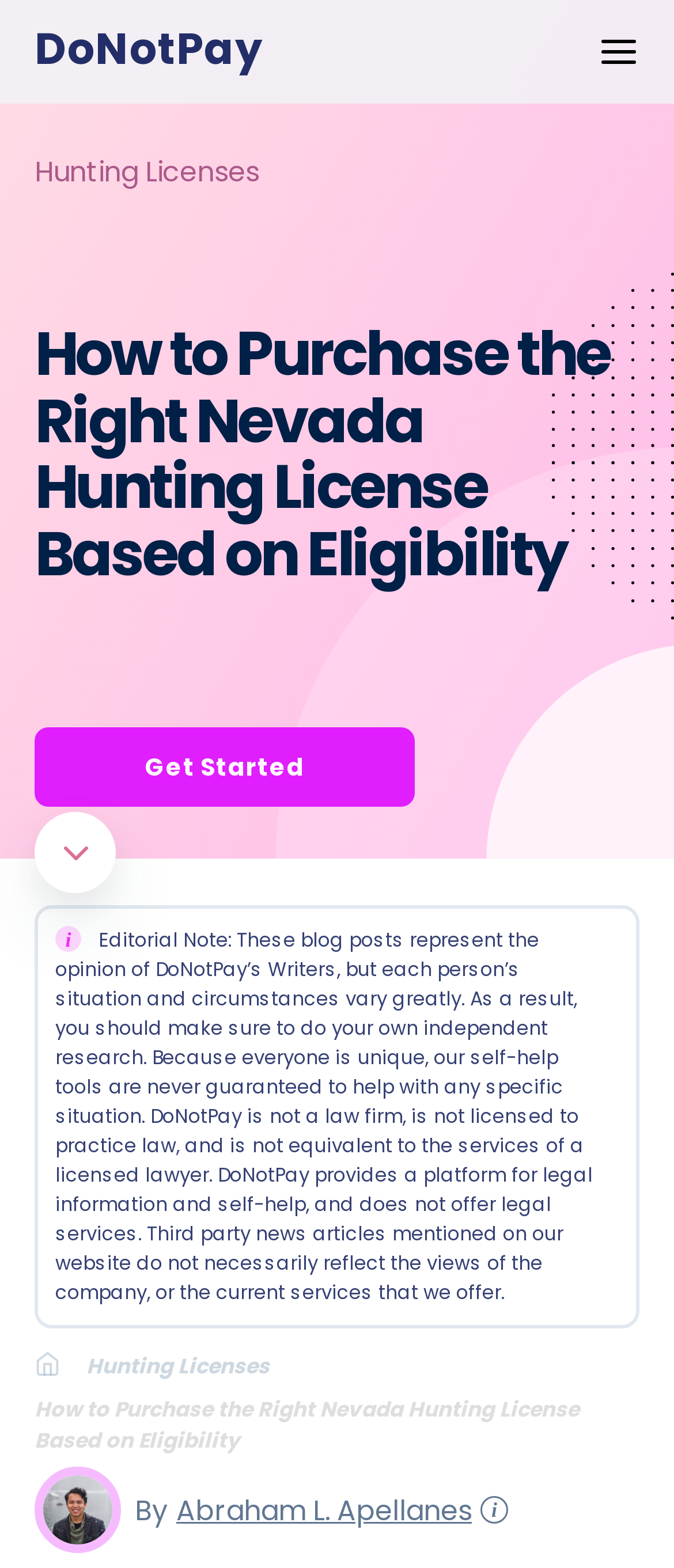Could you indicate the bounding box coordinates of the region to click in order to complete this instruction: "Click on the 'DoNotPay' link".

[0.051, 0.012, 0.39, 0.05]